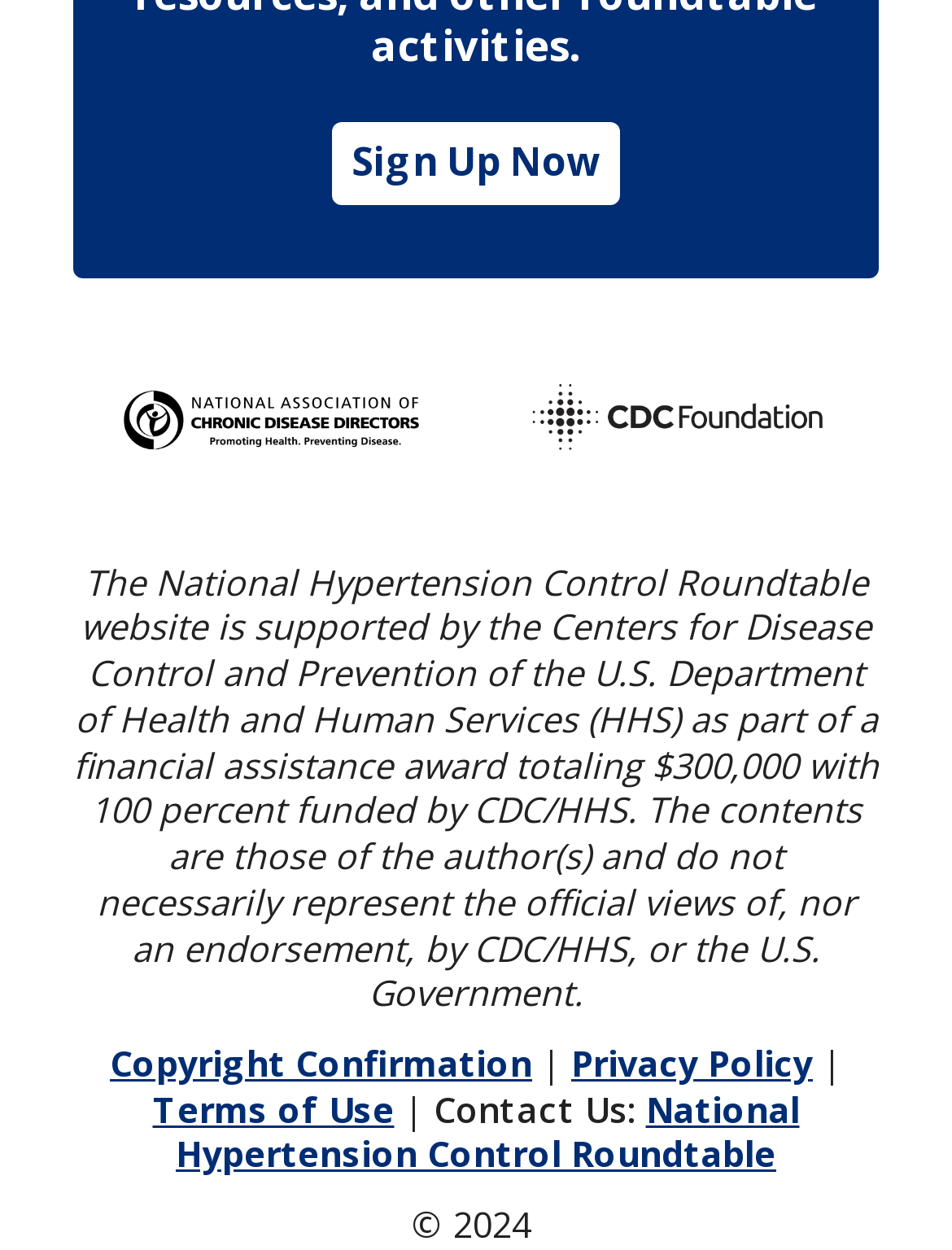Using the information in the image, give a comprehensive answer to the question: 
What is the organization associated with the image at [0.128, 0.3, 0.44, 0.371]?

The image at [0.128, 0.3, 0.44, 0.371] is a child of the link 'Open National Association of Chronic Disease Directors website in a new window', which suggests that the image is associated with the National Association of Chronic Disease Directors.